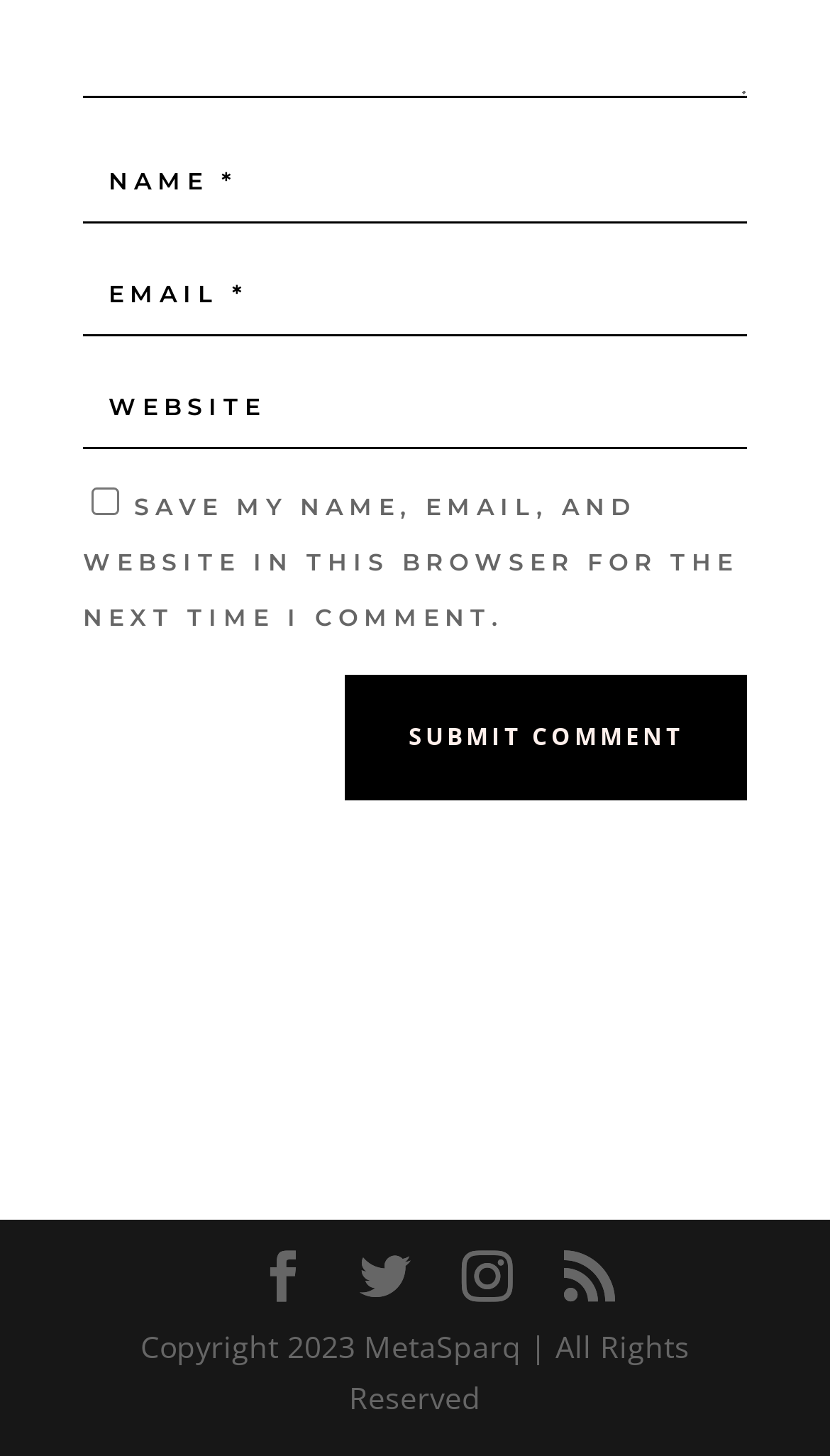Use a single word or phrase to respond to the question:
How many social media links are present at the bottom of the page?

4